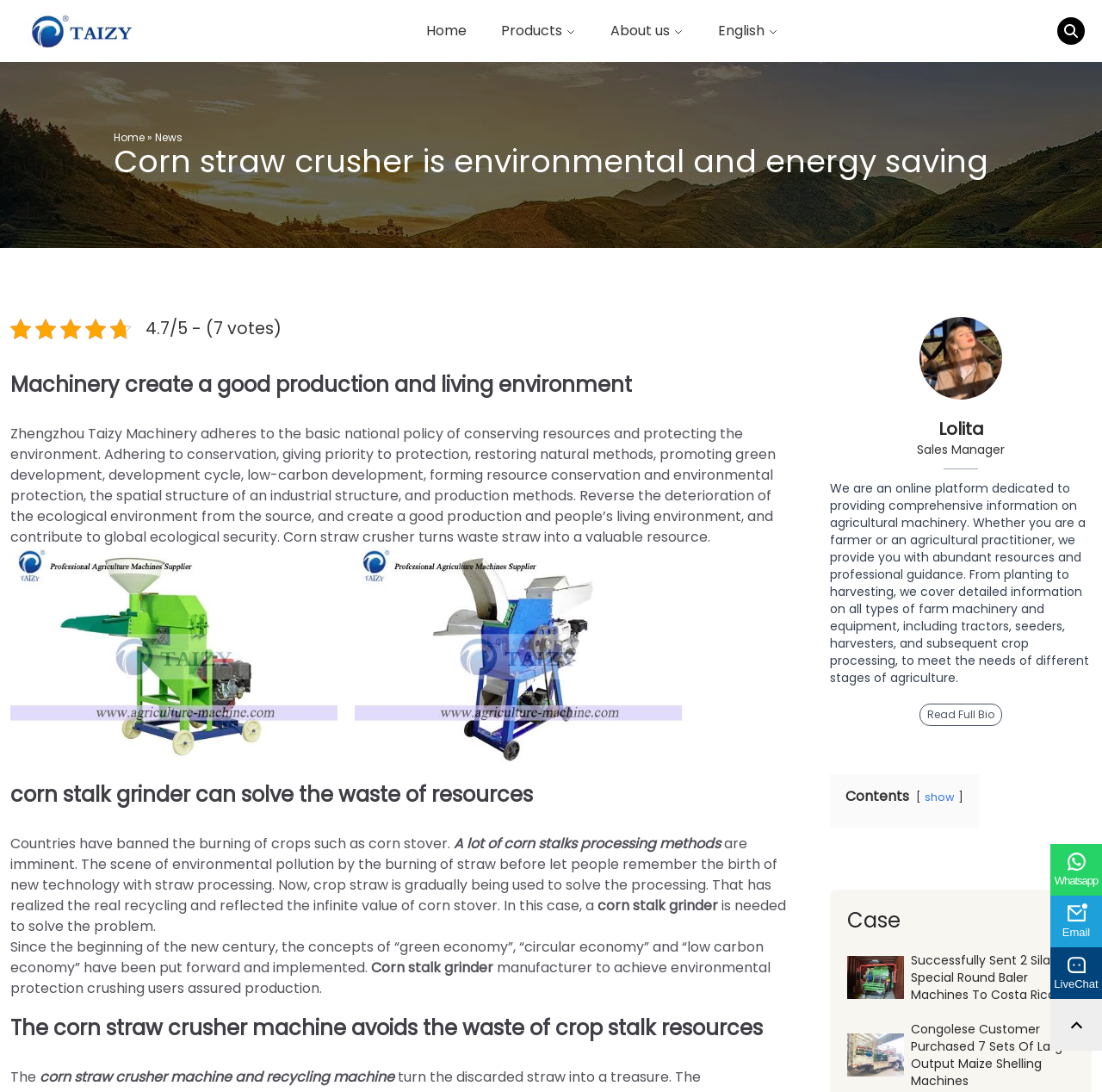Please indicate the bounding box coordinates of the element's region to be clicked to achieve the instruction: "Read the full bio of Lolita". Provide the coordinates as four float numbers between 0 and 1, i.e., [left, top, right, bottom].

[0.834, 0.644, 0.909, 0.665]